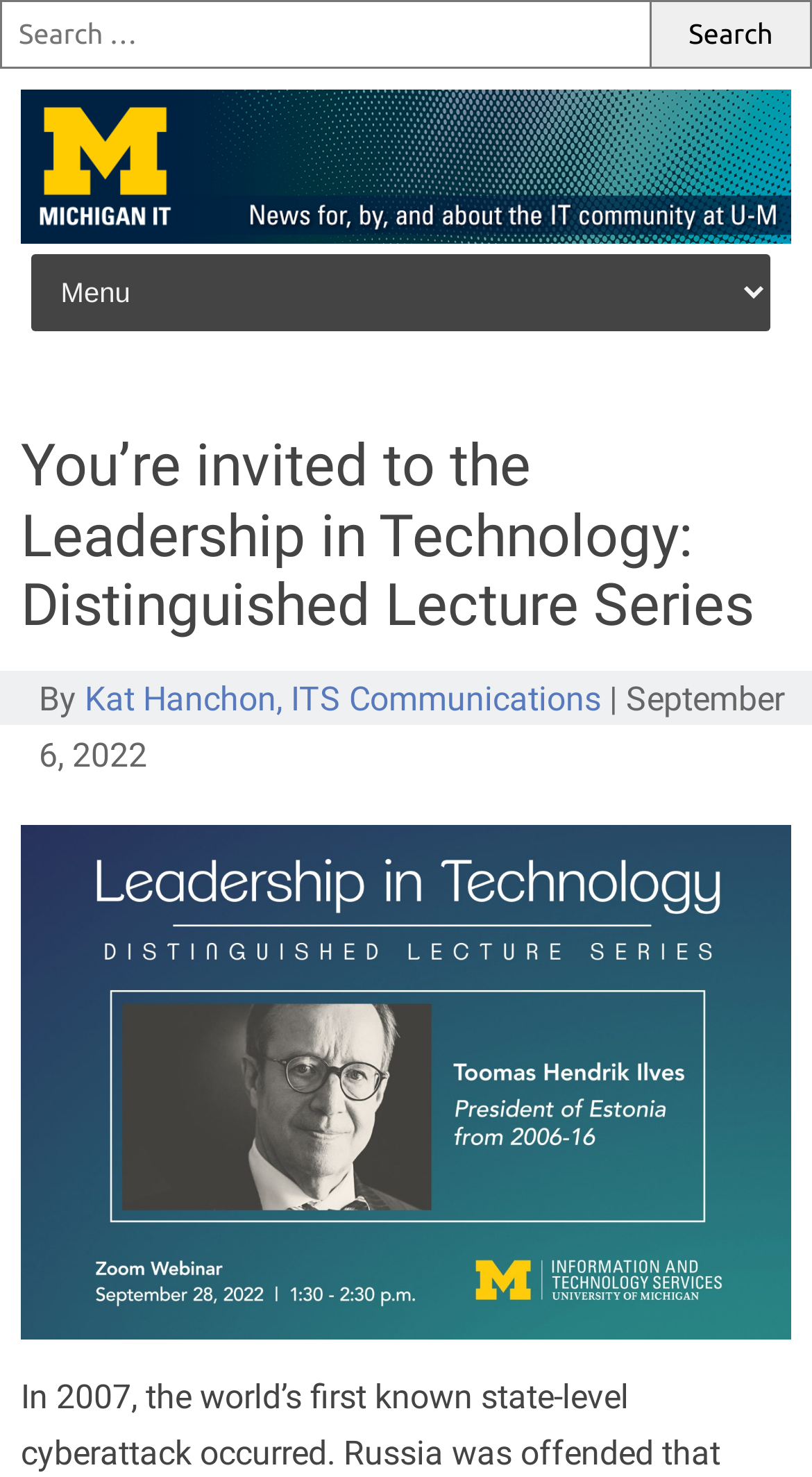Determine the bounding box coordinates for the UI element matching this description: "Kat Hanchon, ITS Communications".

[0.104, 0.459, 0.74, 0.486]